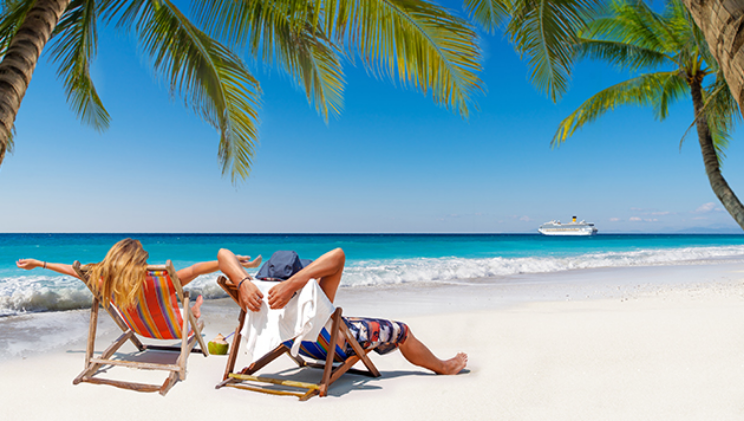Provide a brief response in the form of a single word or phrase:
What type of vessel is in the distance?

cruise ship